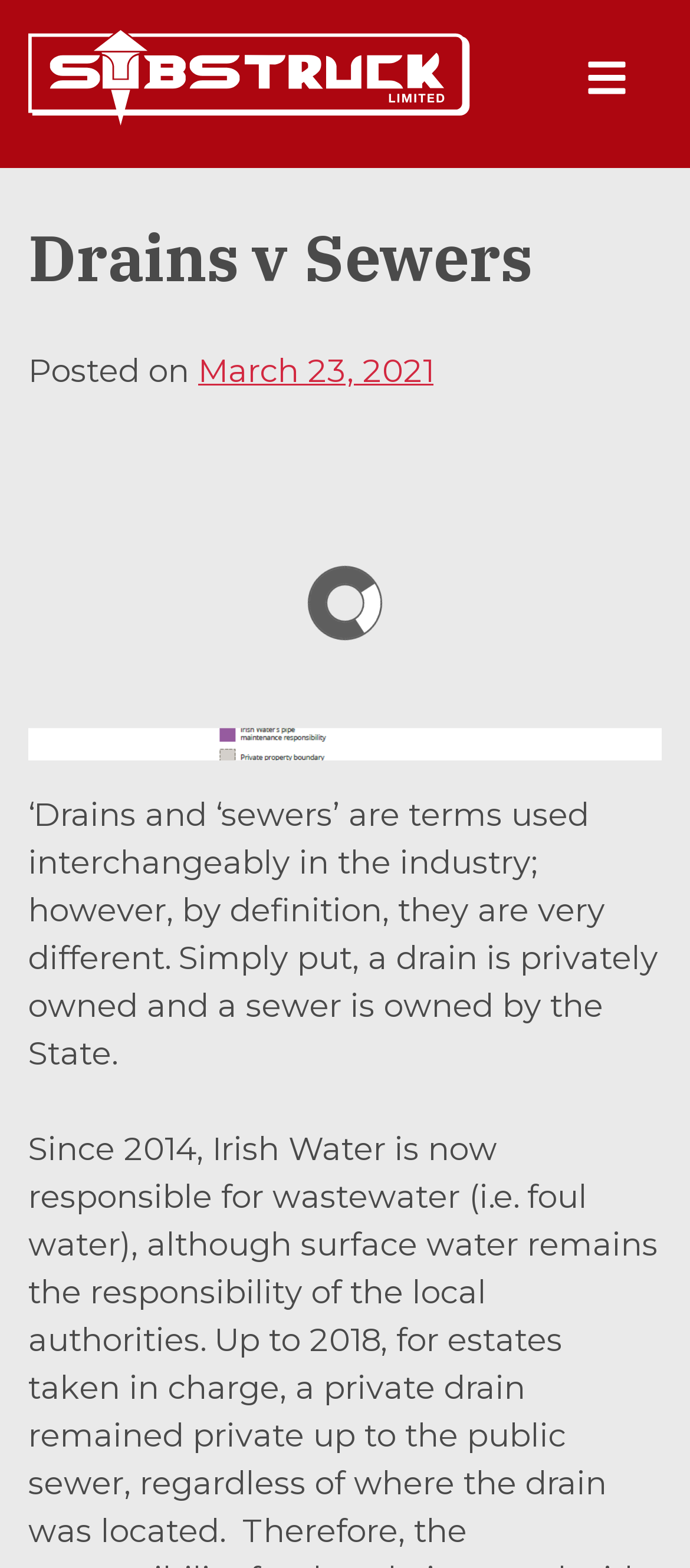When was the article 'Drains v Sewers' posted?
Please elaborate on the answer to the question with detailed information.

The posting date of the article 'Drains v Sewers' can be found in the header section of the webpage, where it is stated as 'Posted on March 23, 2021'.